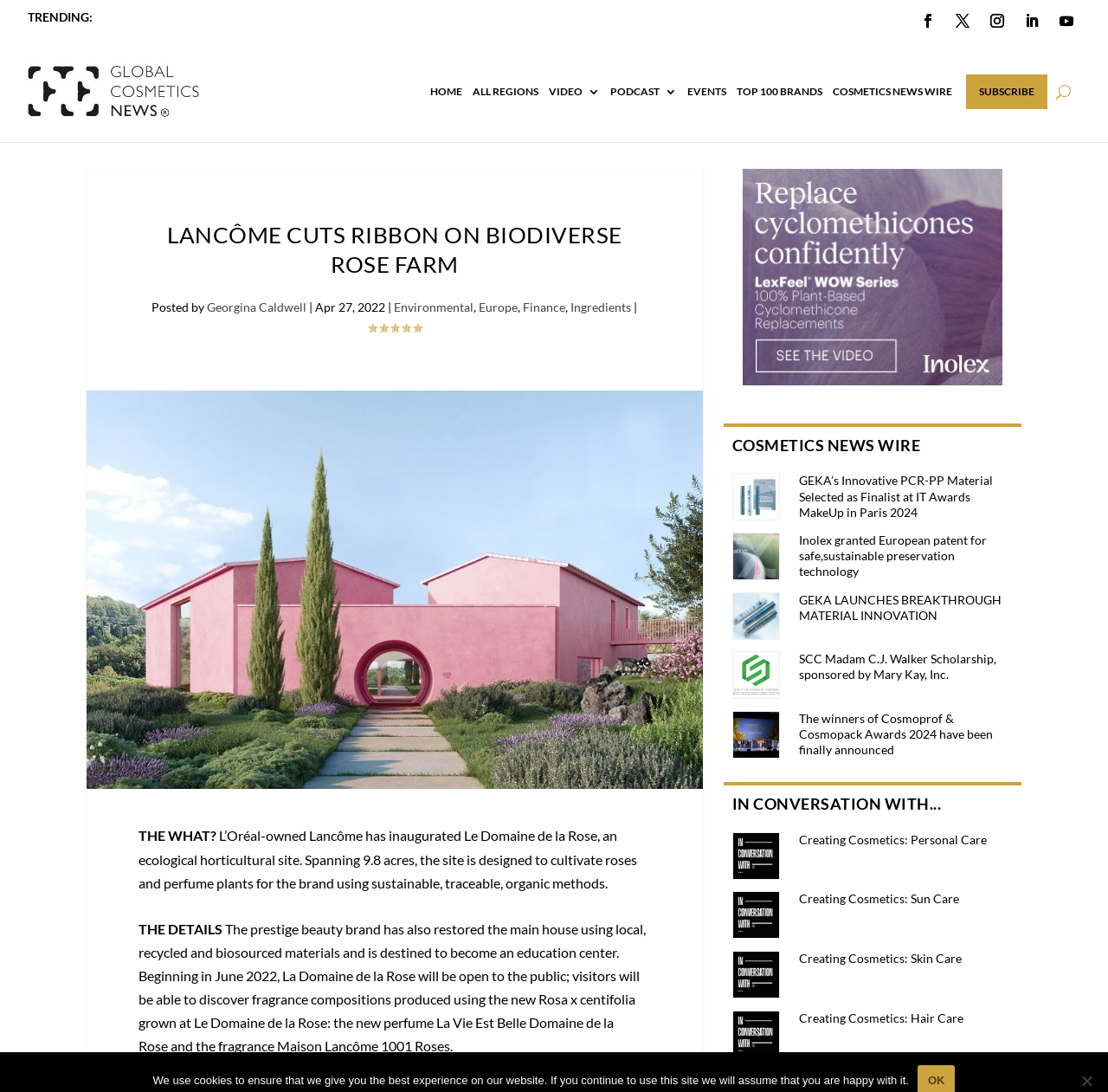What is the name of the prestige beauty brand?
Look at the image and respond with a one-word or short-phrase answer.

Lancôme